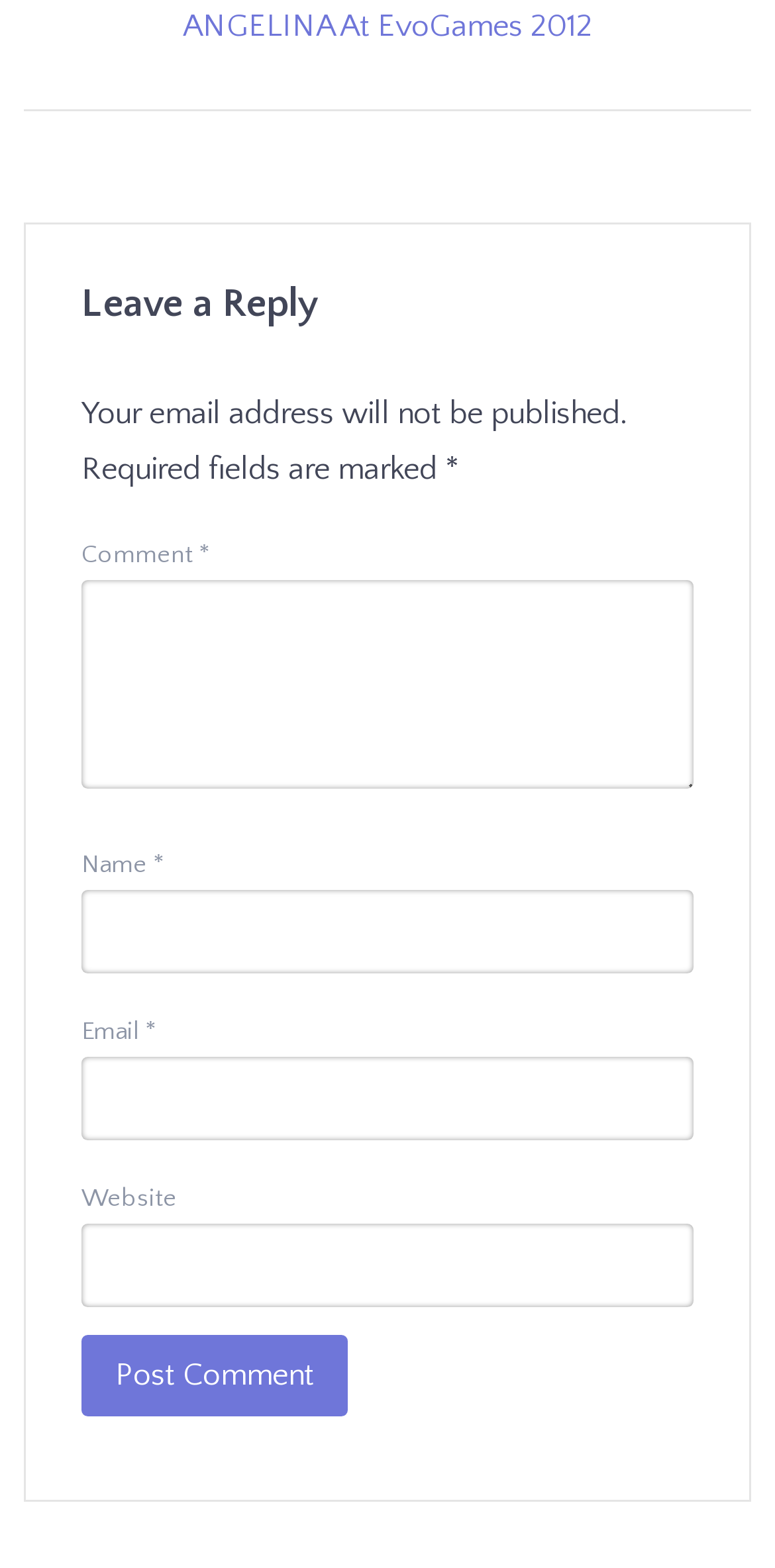What is the purpose of this webpage?
Please give a detailed and thorough answer to the question, covering all relevant points.

Based on the webpage structure and the presence of text fields and a 'Post Comment' button, it appears that the purpose of this webpage is to allow users to leave a comment or reply to a post.